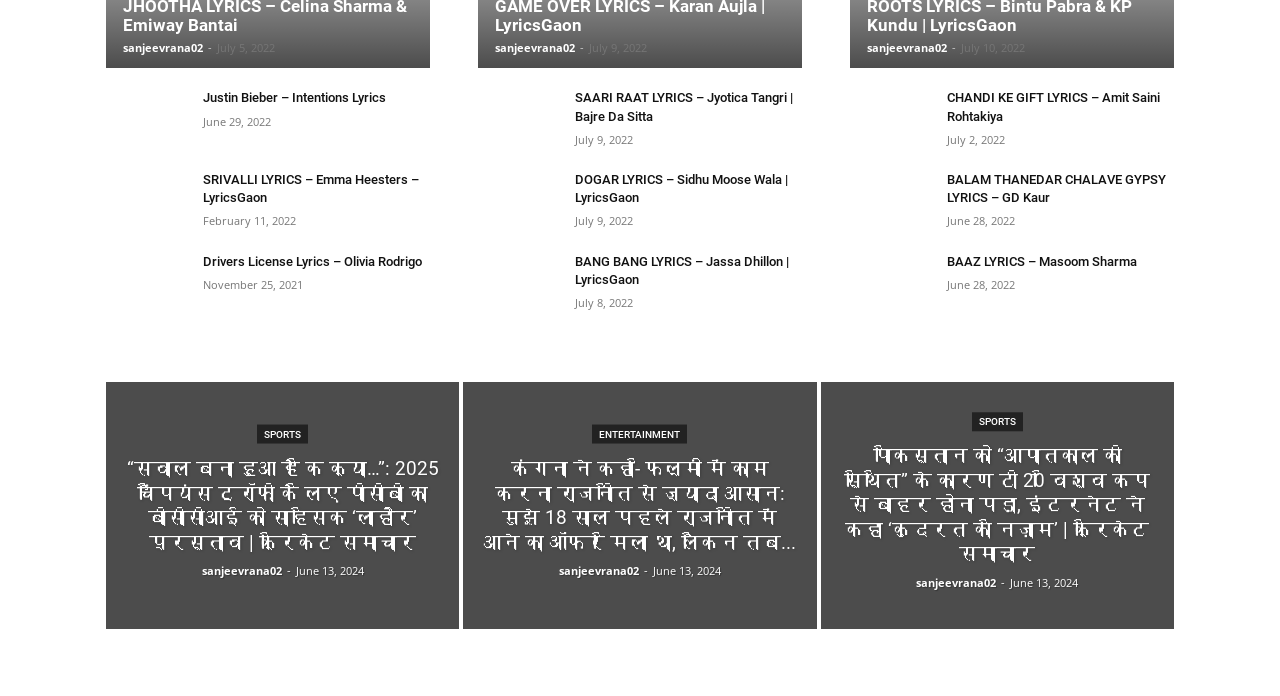What is the username of the user who posted 'SAARI RAAT LYRICS – Jyotica Tangri | Bajre Da Sitta'?
Look at the webpage screenshot and answer the question with a detailed explanation.

The username of the user who posted 'SAARI RAAT LYRICS – Jyotica Tangri | Bajre Da Sitta' can be found by looking at the link 'sanjeevrana02' which is associated with the post.